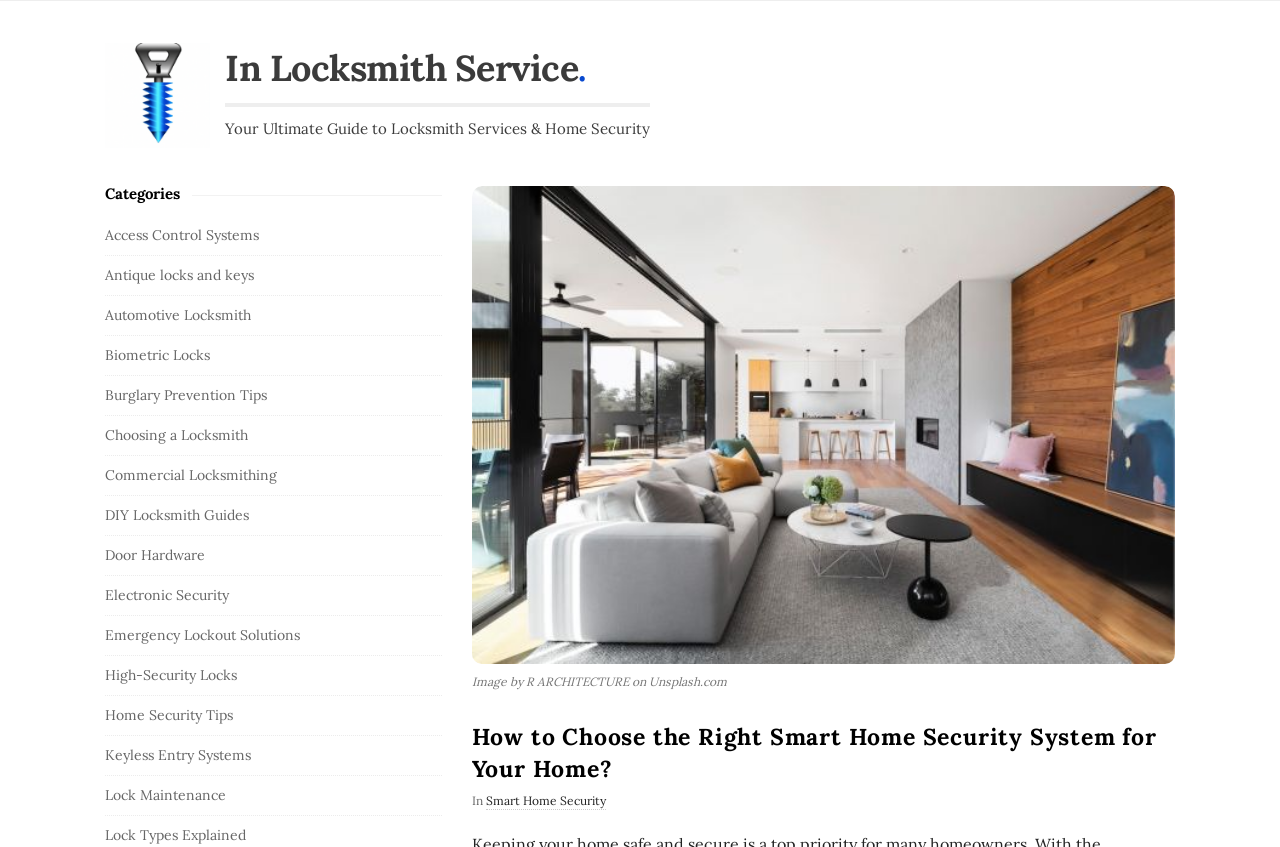Please predict the bounding box coordinates of the element's region where a click is necessary to complete the following instruction: "Visit the In Locksmith Service homepage". The coordinates should be represented by four float numbers between 0 and 1, i.e., [left, top, right, bottom].

[0.082, 0.051, 0.164, 0.175]